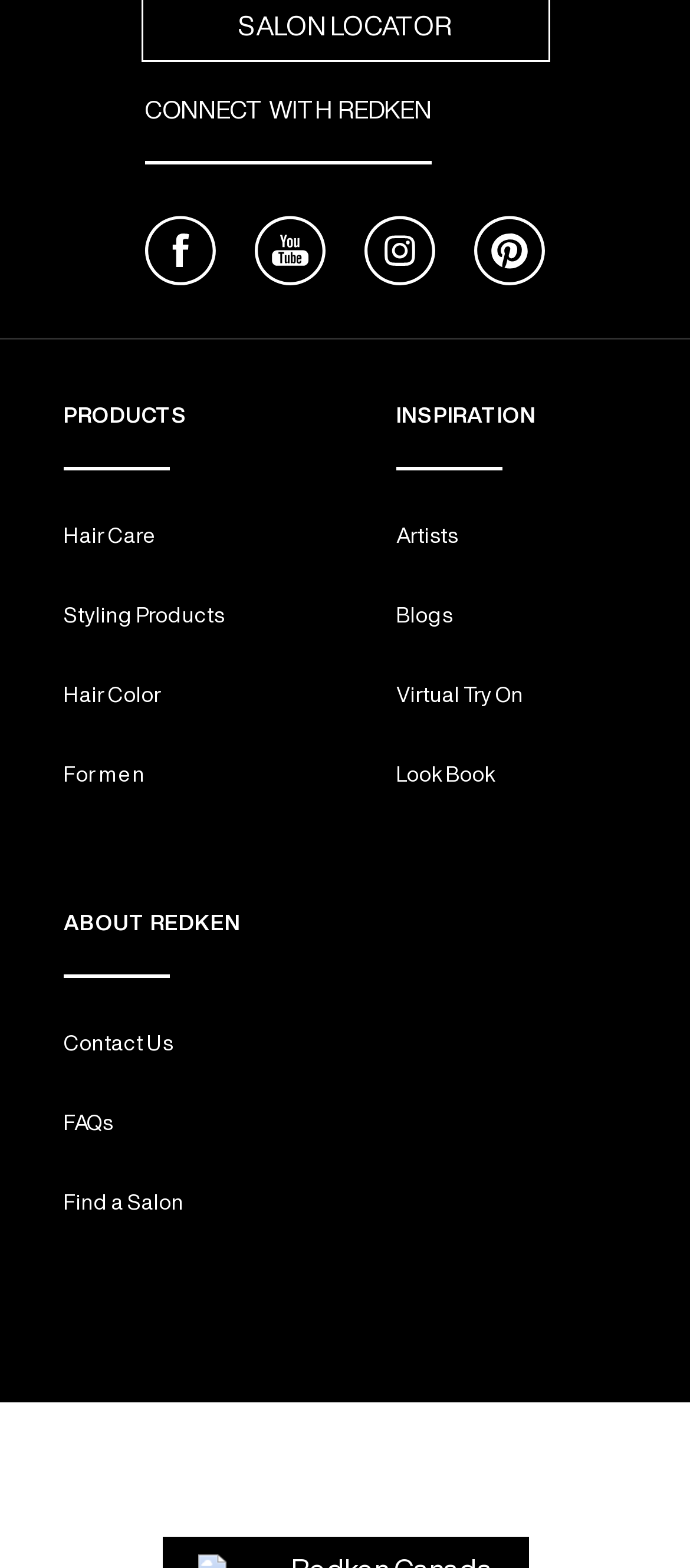Determine the bounding box coordinates for the clickable element required to fulfill the instruction: "view Community Innovations During COVID-19 Response at Center of New Report article". Provide the coordinates as four float numbers between 0 and 1, i.e., [left, top, right, bottom].

None